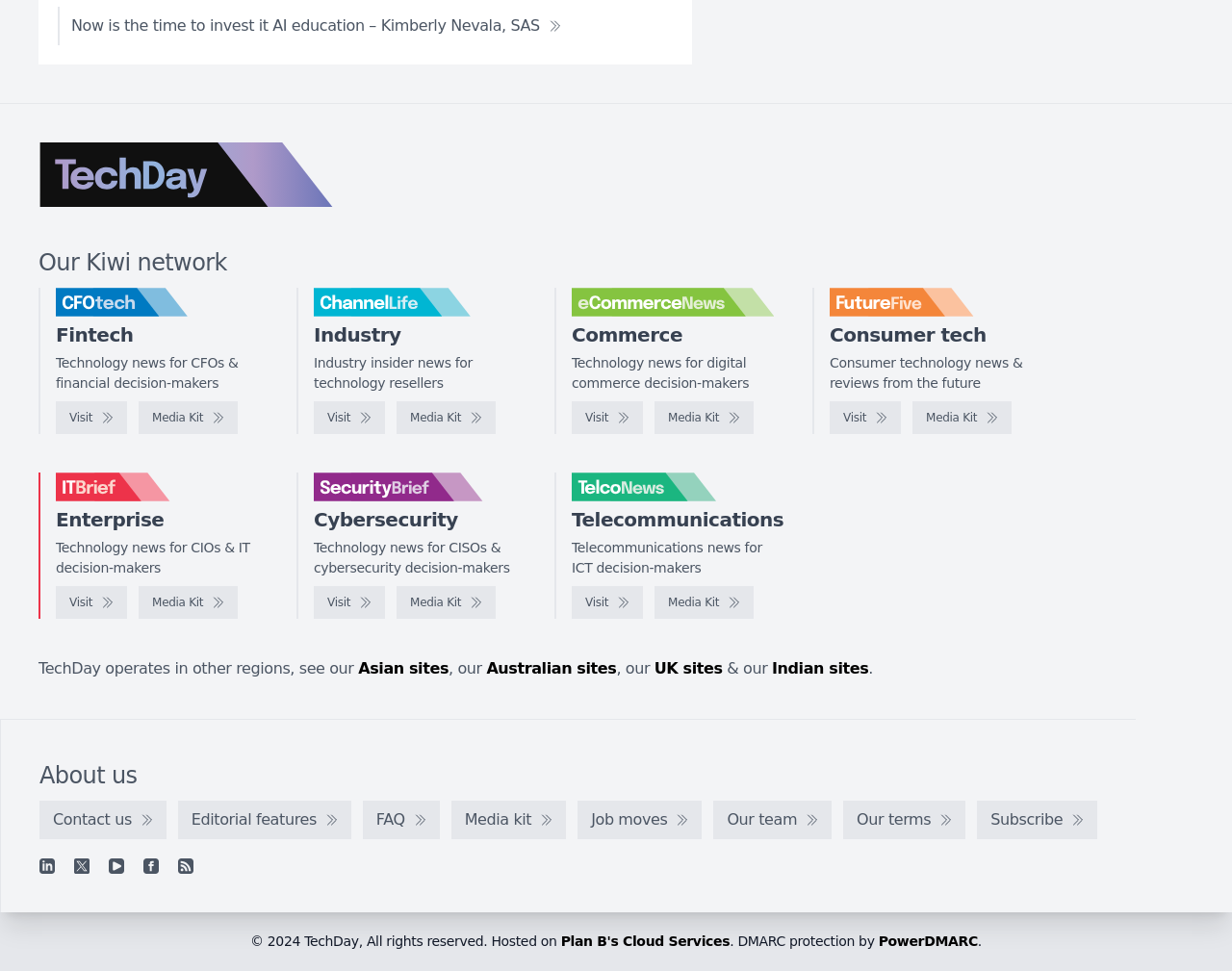Please identify the bounding box coordinates of the element I need to click to follow this instruction: "Check Media Kit of CFOtech".

[0.113, 0.413, 0.193, 0.447]